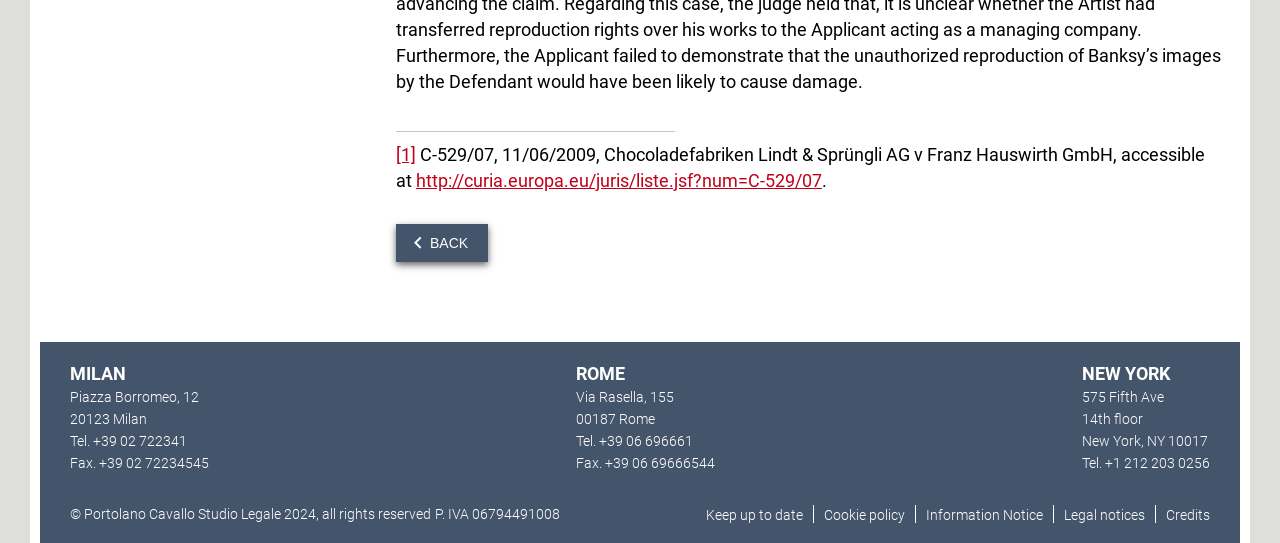Please identify the bounding box coordinates of the clickable element to fulfill the following instruction: "Check the credits". The coordinates should be four float numbers between 0 and 1, i.e., [left, top, right, bottom].

[0.911, 0.933, 0.945, 0.962]